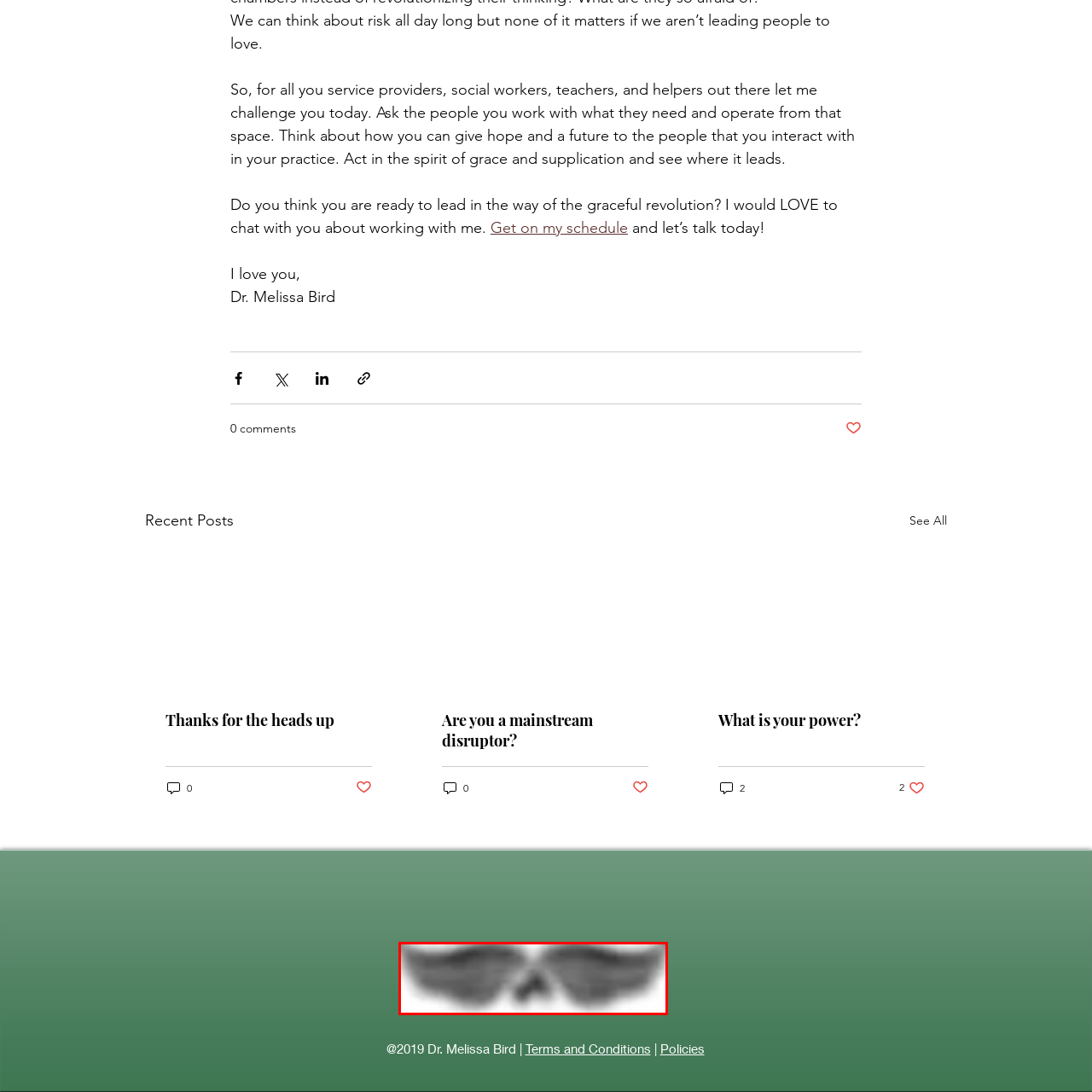What does the logo embody?
Carefully examine the content inside the red bounding box and give a detailed response based on what you observe.

The logo embodies a bold and edgy aesthetic, which reflects the themes of freedom and rebellion, and encourages individuals to challenge conventional approaches and lead with love and compassion.